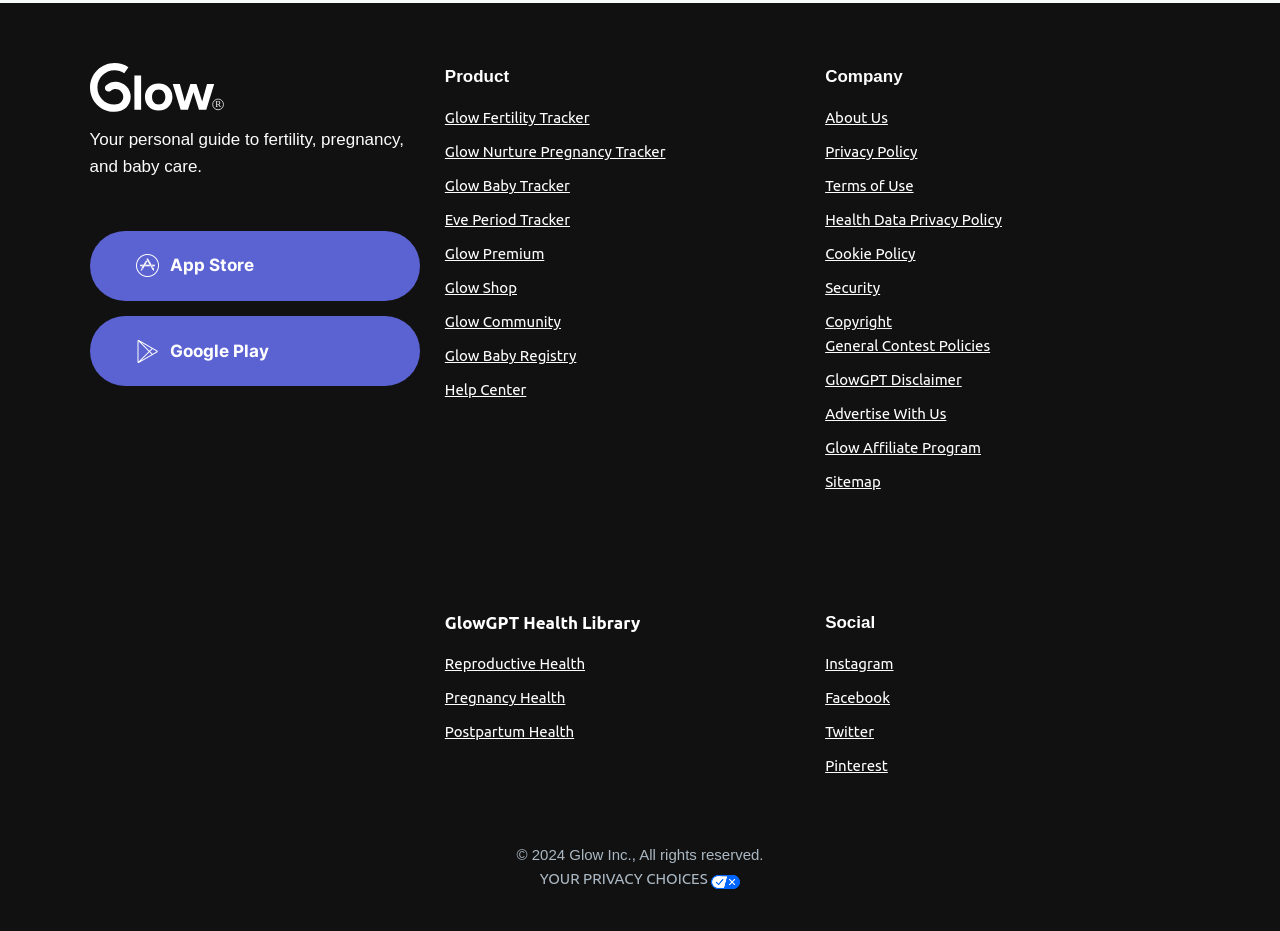Using the information from the screenshot, answer the following question thoroughly:
What is the last link under 'Company'?

I looked at the links under the 'Company' section and found that the last link is 'Sitemap', which is located at the bottom of the section.